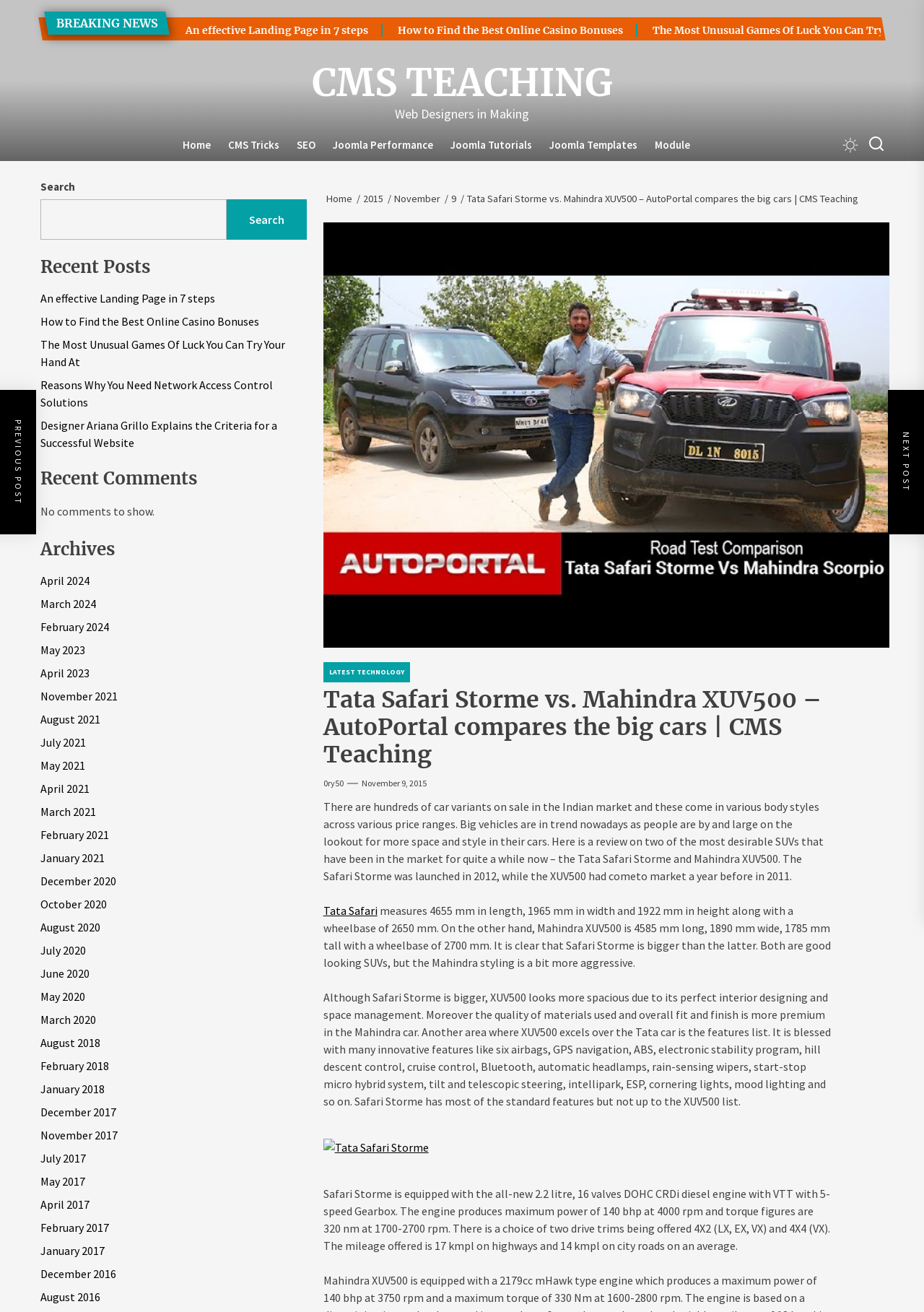From the webpage screenshot, predict the bounding box coordinates (top-left x, top-left y, bottom-right x, bottom-right y) for the UI element described here: name="s" placeholder="Search..." title="Search"

None